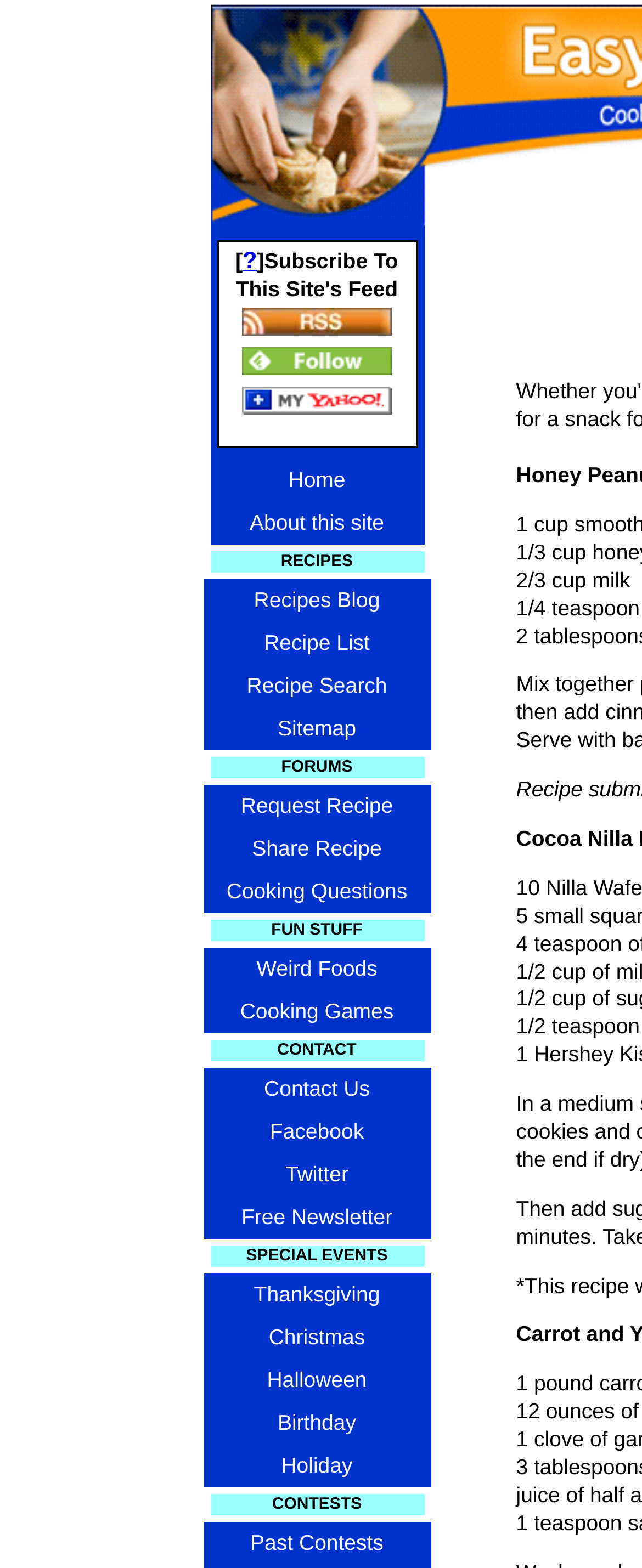Find the bounding box coordinates corresponding to the UI element with the description: "About this site". The coordinates should be formatted as [left, top, right, bottom], with values as floats between 0 and 1.

[0.327, 0.32, 0.66, 0.347]